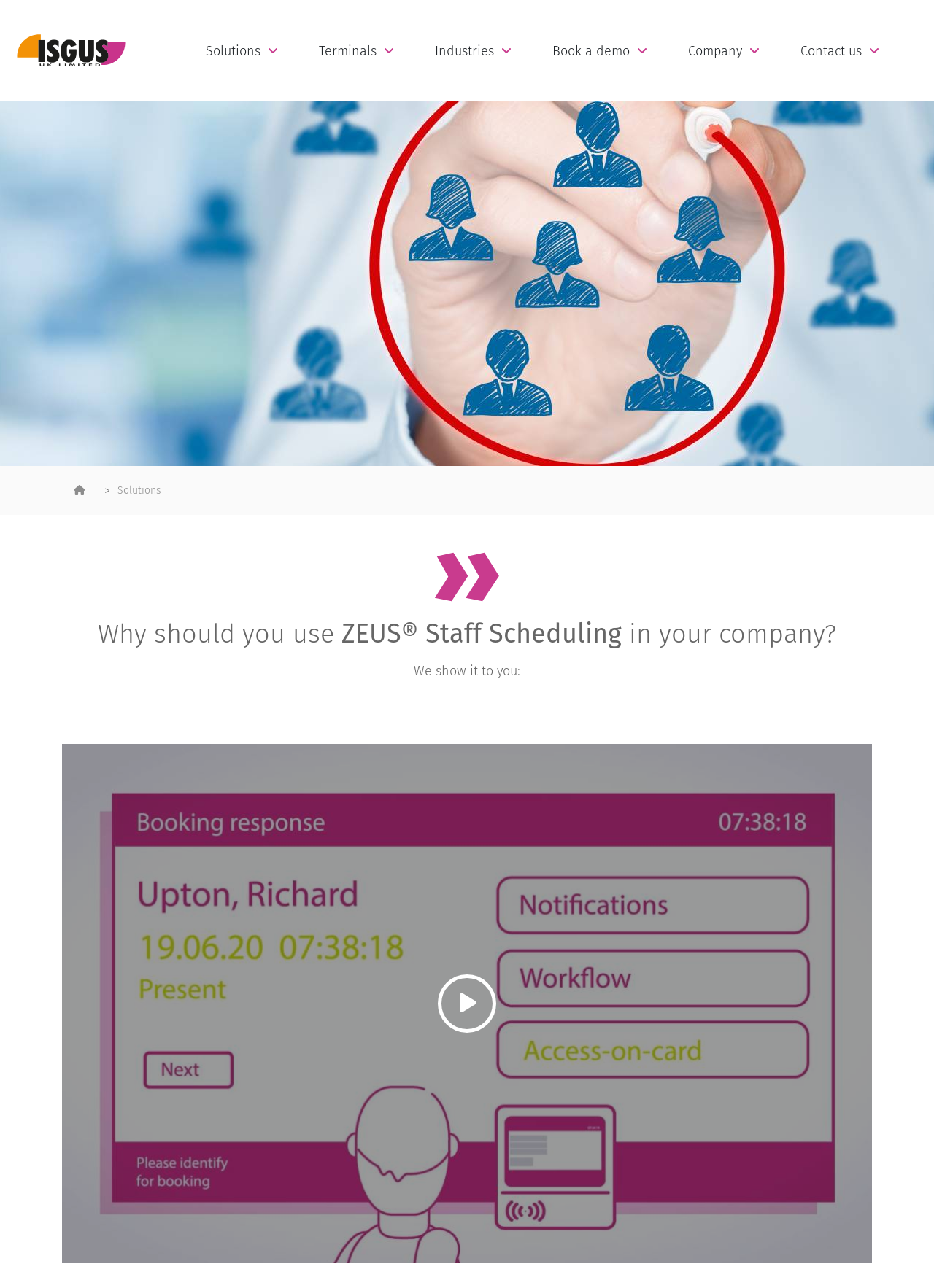Please locate the bounding box coordinates of the element that should be clicked to achieve the given instruction: "Watch the video".

[0.045, 0.568, 0.955, 0.991]